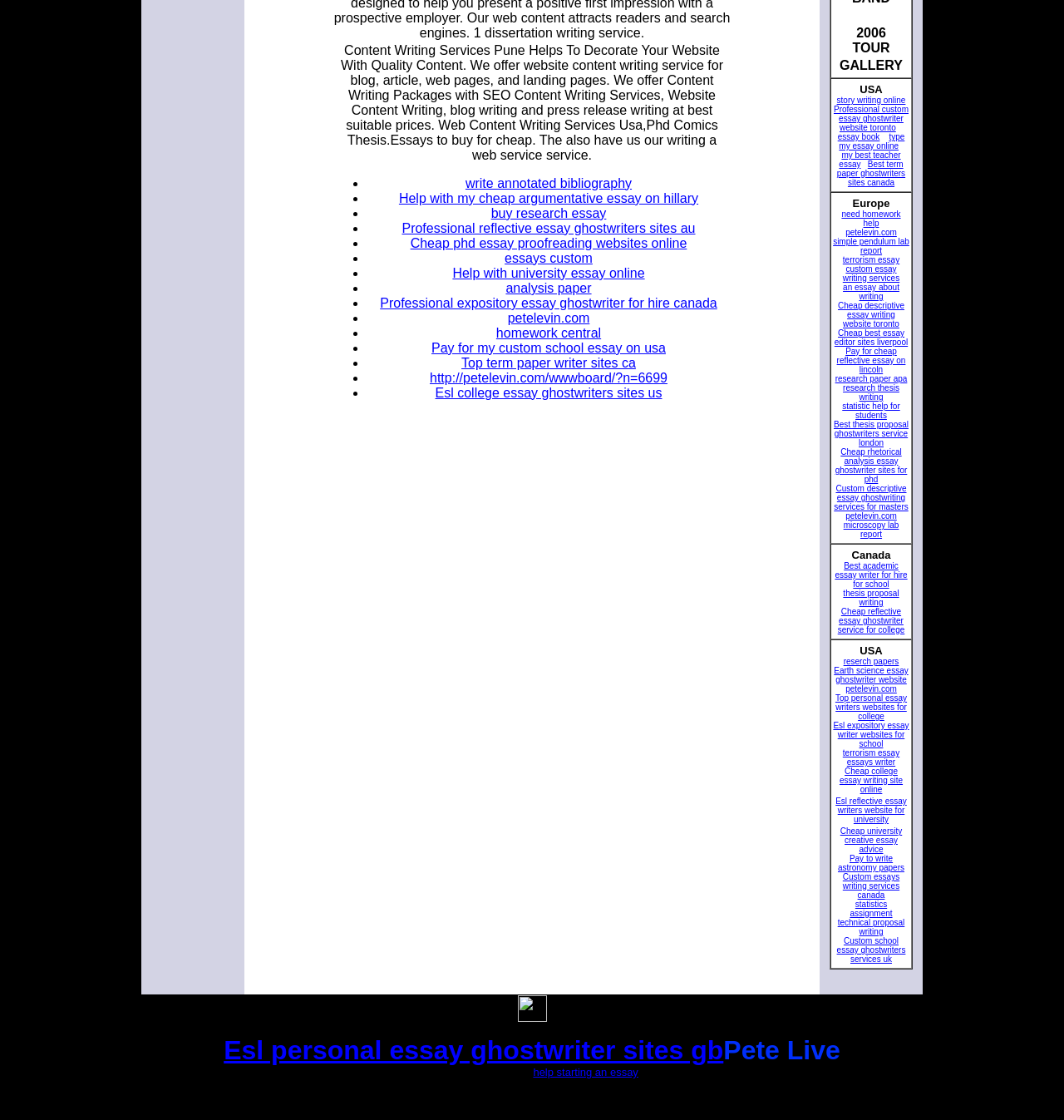Locate the bounding box coordinates of the area where you should click to accomplish the instruction: "explore reserch papers".

[0.793, 0.586, 0.845, 0.595]